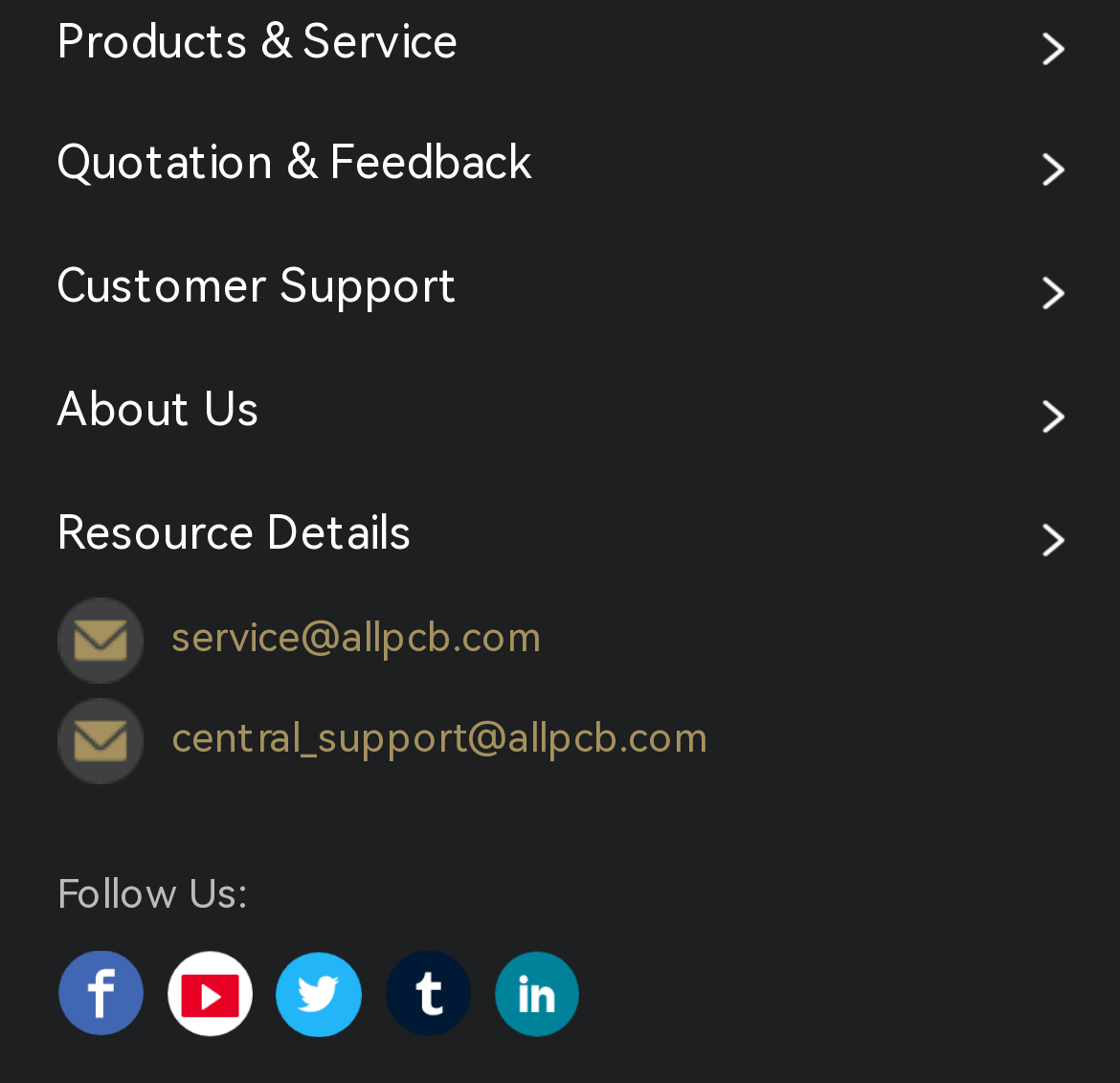How many social media platforms are listed?
Respond to the question with a well-detailed and thorough answer.

I counted the number of link elements with text 'Facebook', 'Youtube', 'Twitter', 'Tumblr', and another 'Youtube' on the webpage, which are likely to be social media platforms. There are five in total.